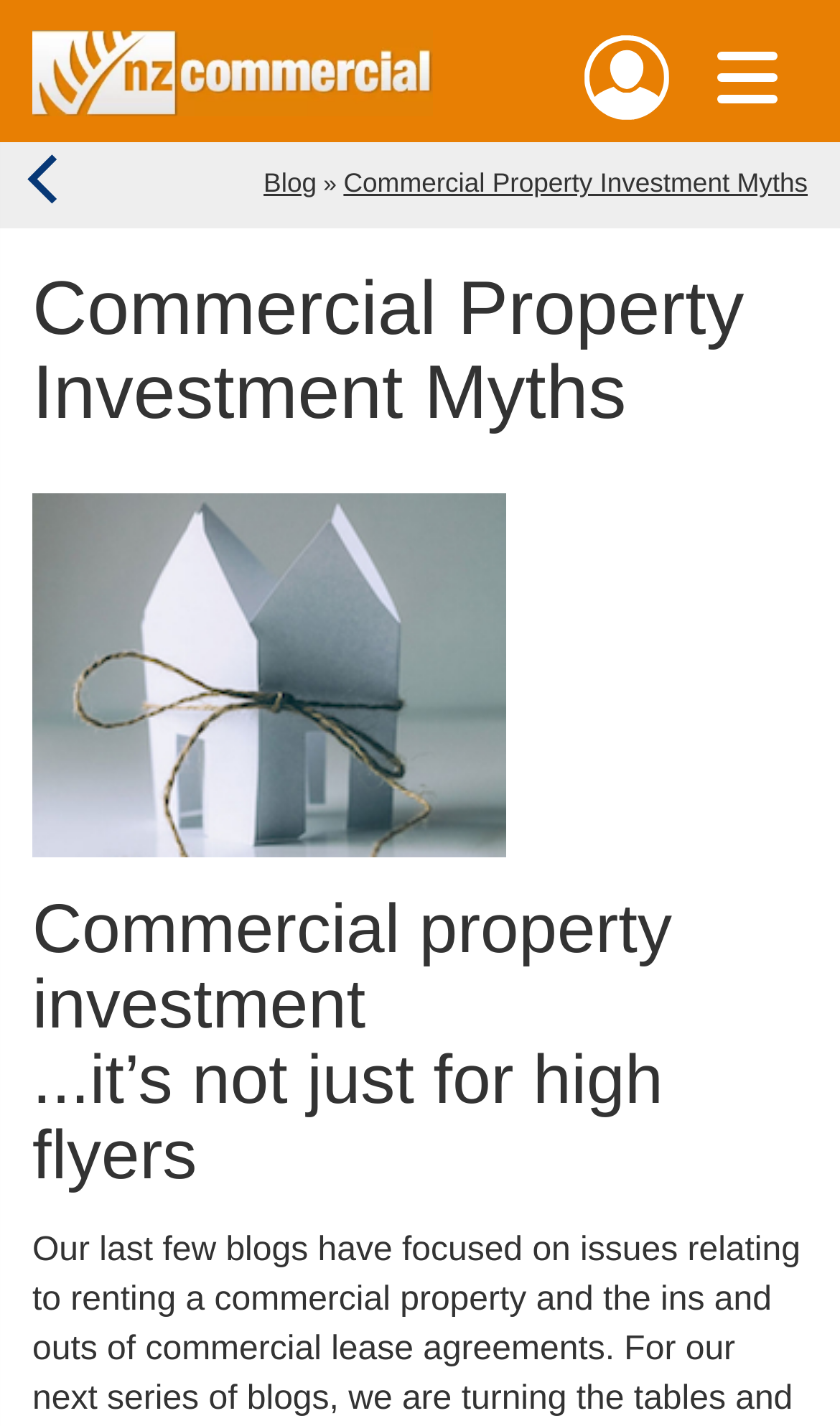Produce an elaborate caption capturing the essence of the webpage.

The webpage is about commercial property investment, specifically debunking myths related to the topic. At the top left of the page, there is a link to "Commercial Property for Lease or Sale NZ" accompanied by a small image. To the right of this link, there is another link to "My Account". 

Below these links, there are navigation links, including "back", "Blog", and "Commercial Property Investment Myths", with a right-facing arrow symbol between "Blog" and "Commercial Property Investment Myths". 

The main content of the page starts with a heading that reads "Commercial Property Investment Myths". Below this heading, there is a large image related to commercial property investment. 

The main article is divided into sections, with the first section titled "Commercial property investment...it’s not just for high flyers". The content of the article is not explicitly stated, but it appears to be a discussion or guide about commercial property investment, aiming to dispel common myths.